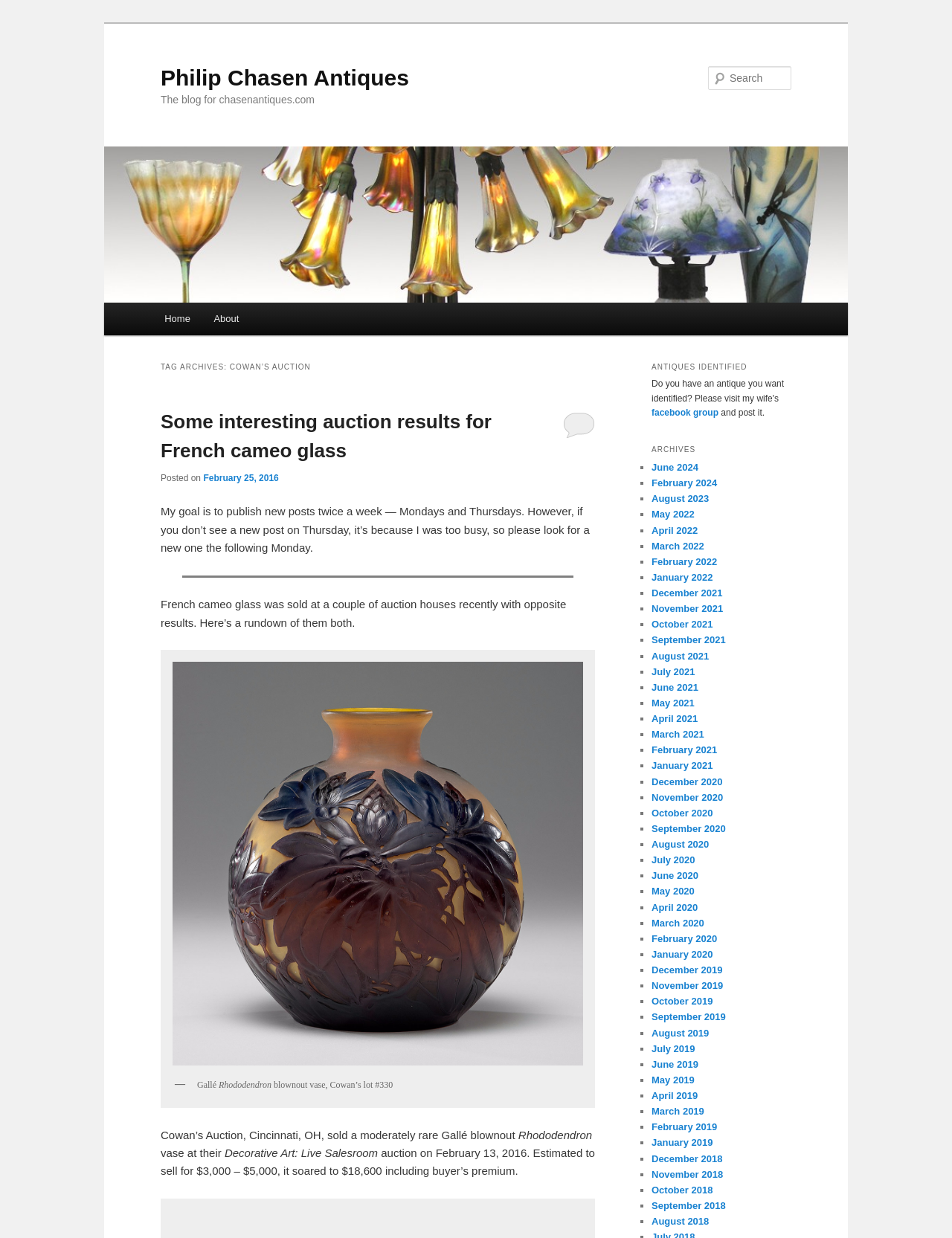Locate the bounding box coordinates of the clickable element to fulfill the following instruction: "Search for something". Provide the coordinates as four float numbers between 0 and 1 in the format [left, top, right, bottom].

[0.744, 0.053, 0.831, 0.073]